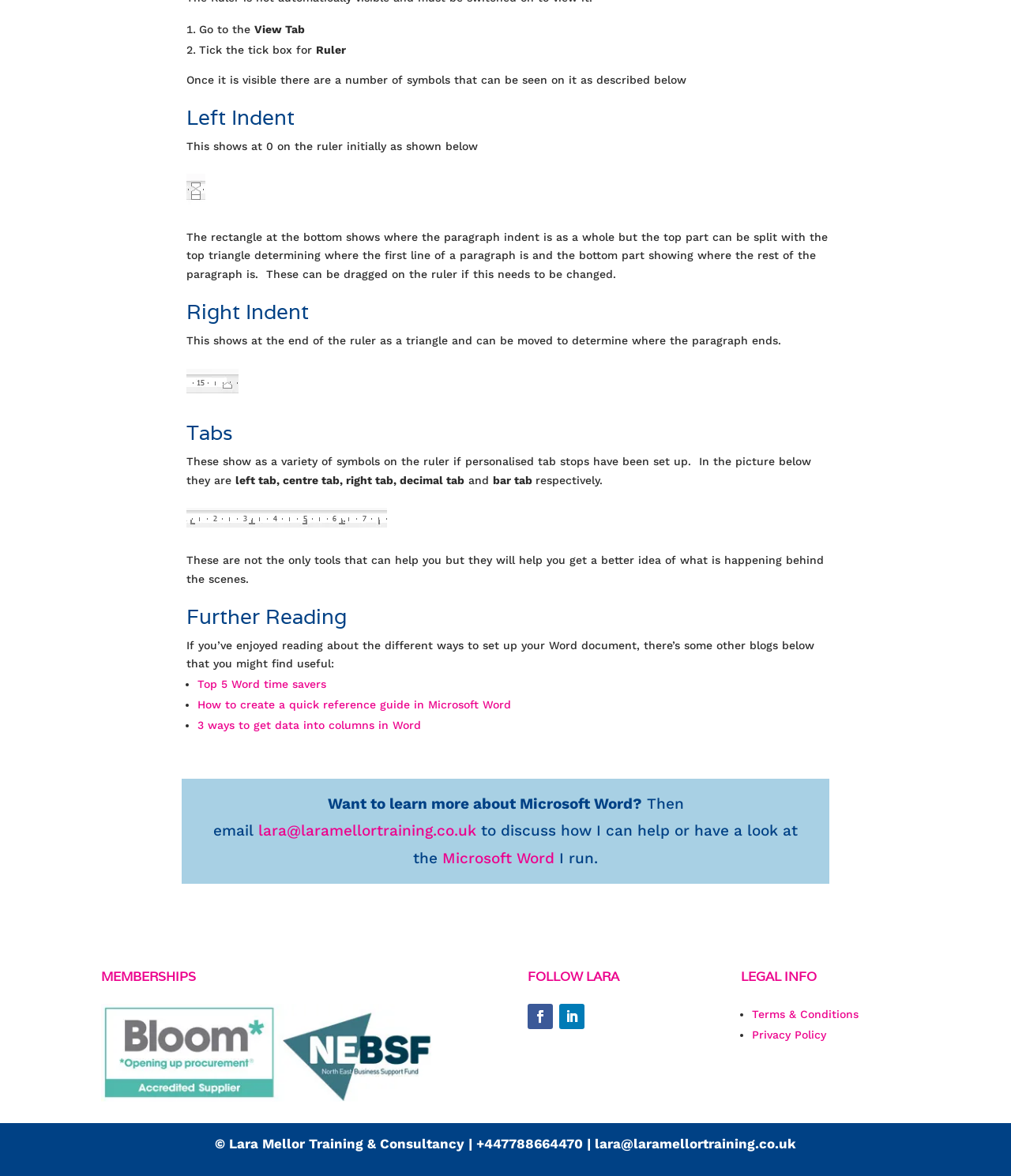How can you change the paragraph indent on the ruler?
Answer the question with detailed information derived from the image.

The webpage explains that the rectangle at the bottom of the ruler shows where the paragraph indent is as a whole, and that the top part can be split with the top triangle determining where the first line of a paragraph is and the bottom part showing where the rest of the paragraph is. It also states that these can be dragged on the ruler if this needs to be changed, indicating that the user can change the paragraph indent by dragging on the ruler.